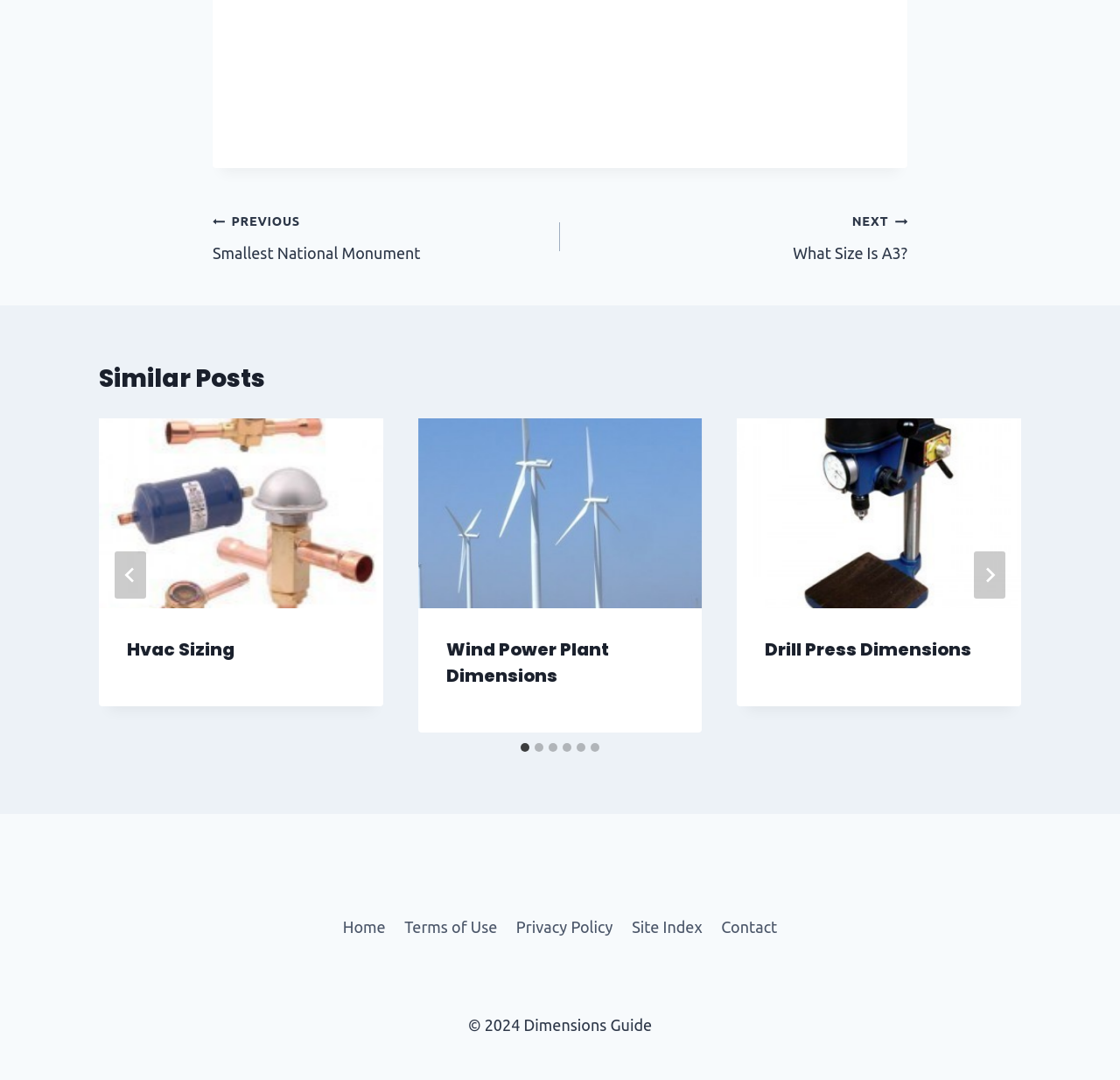Please identify the bounding box coordinates of the clickable element to fulfill the following instruction: "View similar post". The coordinates should be four float numbers between 0 and 1, i.e., [left, top, right, bottom].

[0.088, 0.334, 0.912, 0.368]